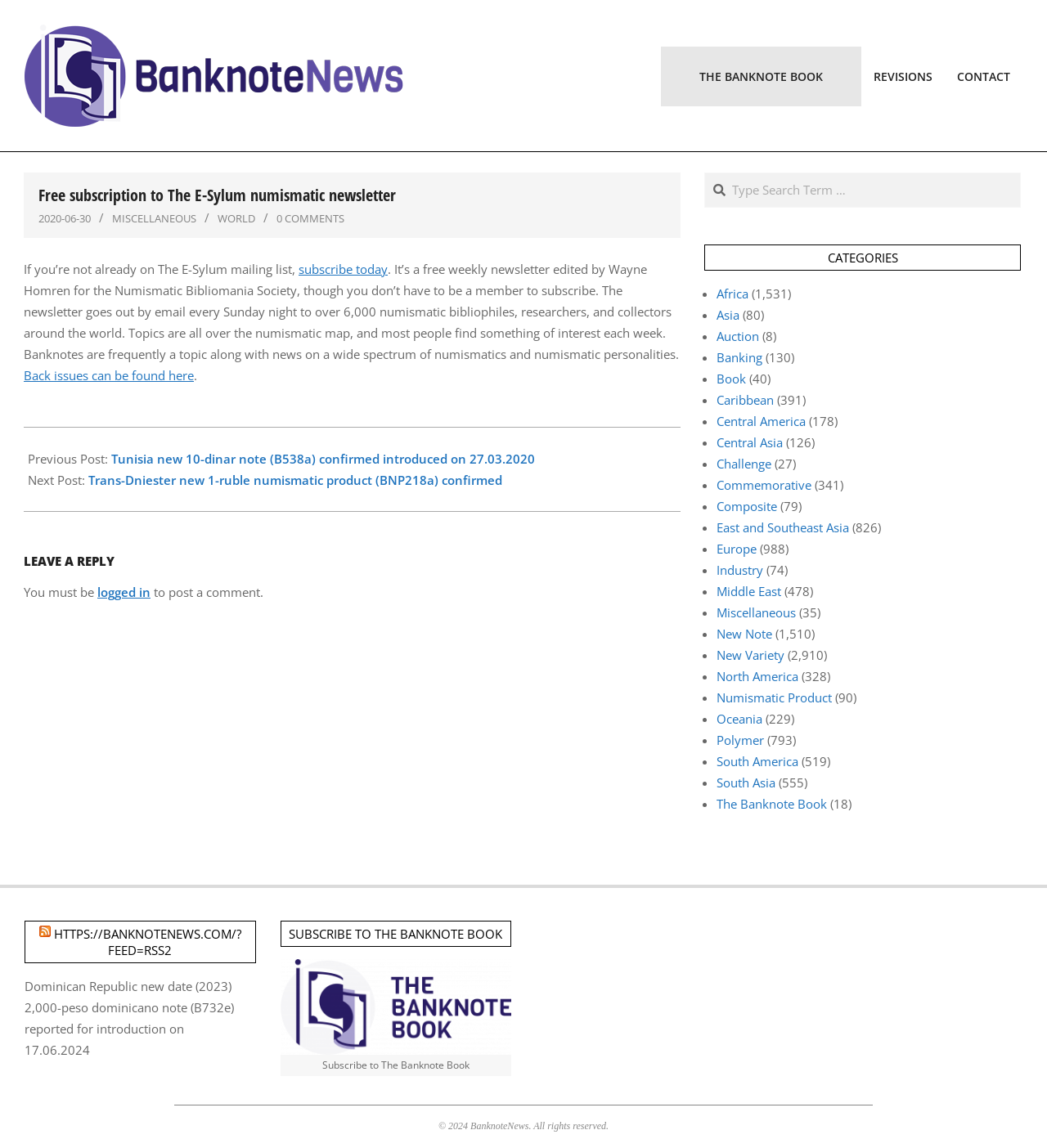Find the bounding box coordinates for the area that should be clicked to accomplish the instruction: "View previous post".

[0.106, 0.392, 0.511, 0.407]